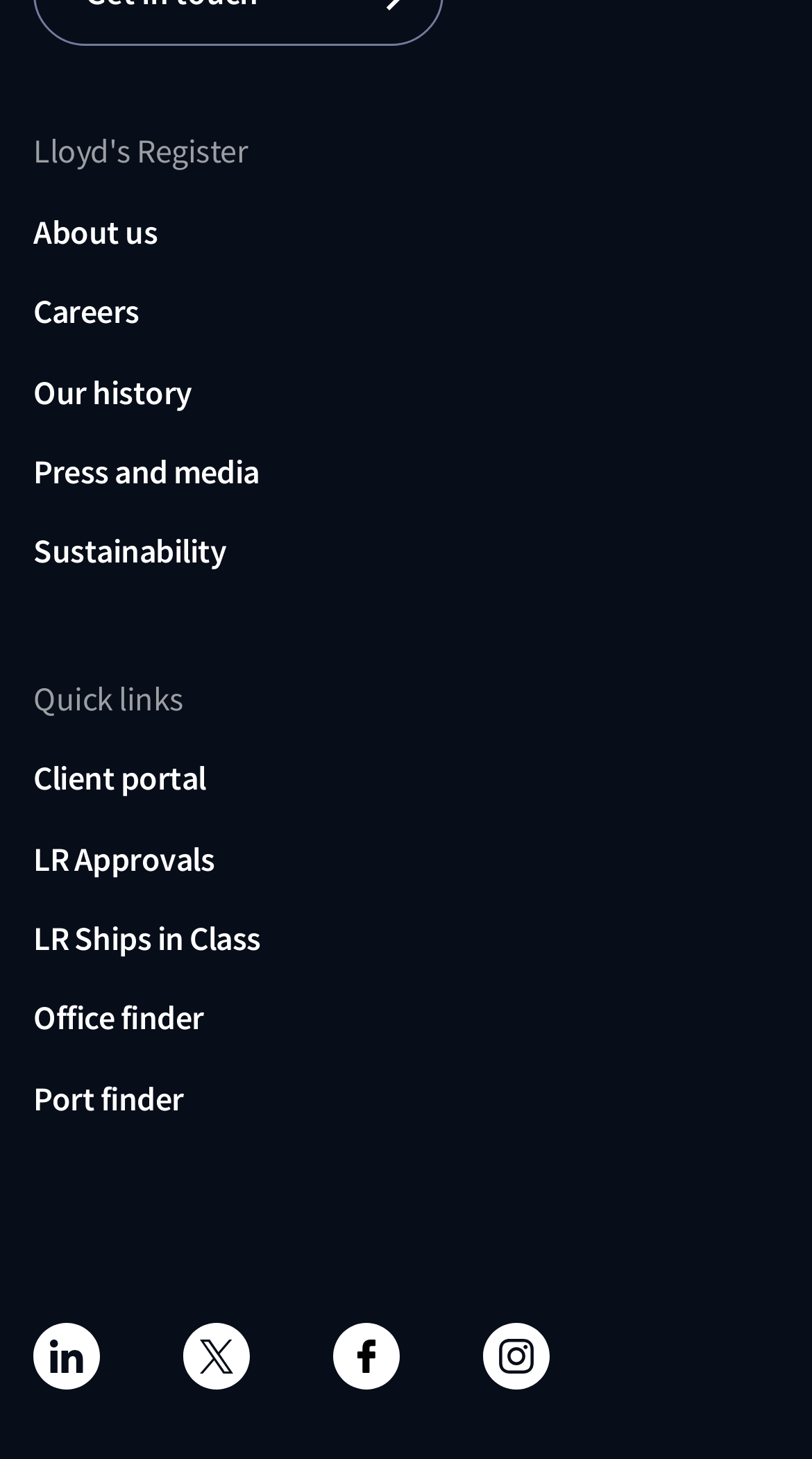Given the element description "LR Ships in Class" in the screenshot, predict the bounding box coordinates of that UI element.

[0.041, 0.628, 0.321, 0.658]